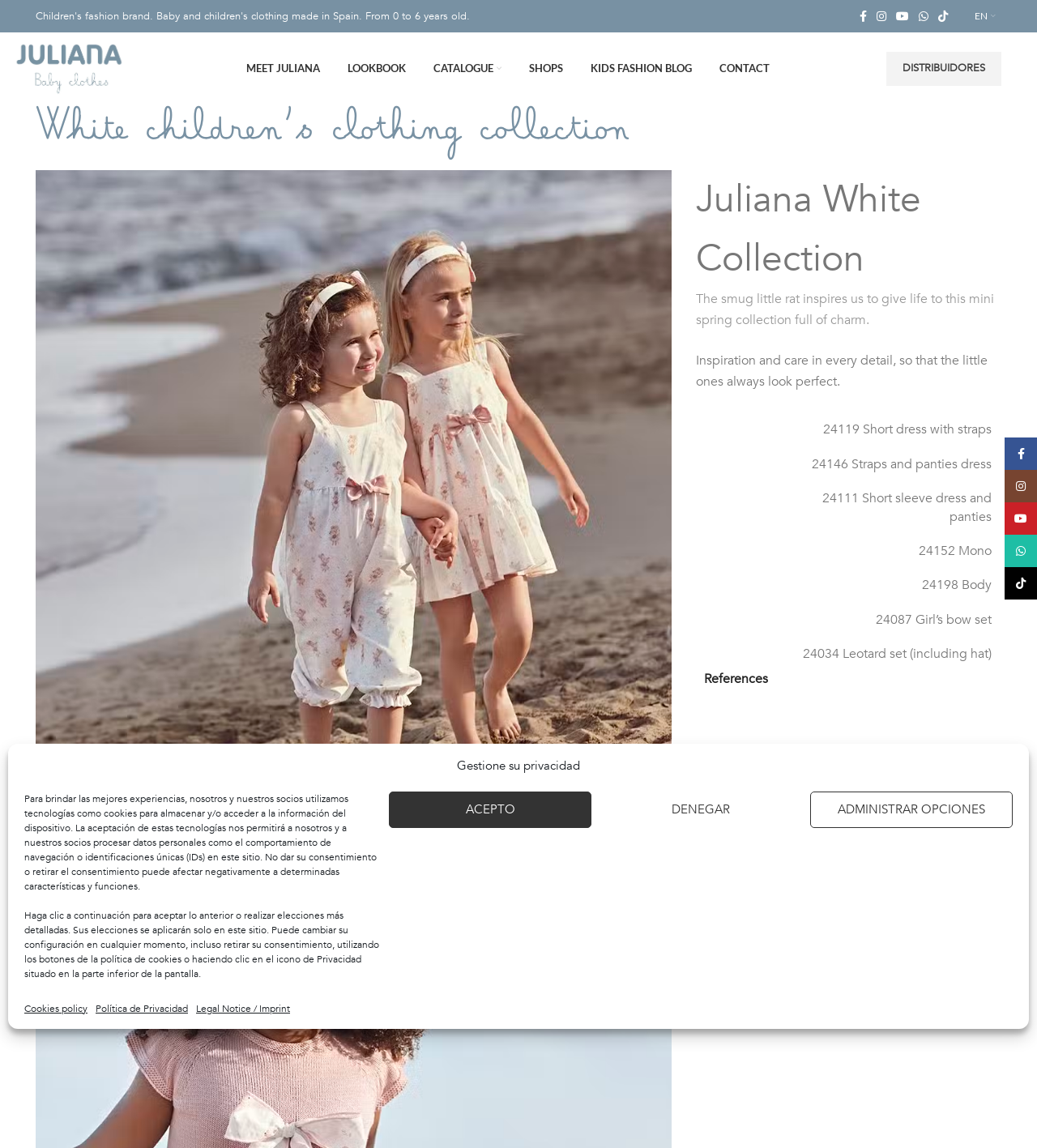What is the purpose of the table in the main content area?
We need a detailed and meticulous answer to the question.

The purpose of the table in the main content area can be inferred from the column headers and the content of the table. Specifically, the table appears to be showing references for the clothing items in the collection, with columns for 'References' and a list of item descriptions.